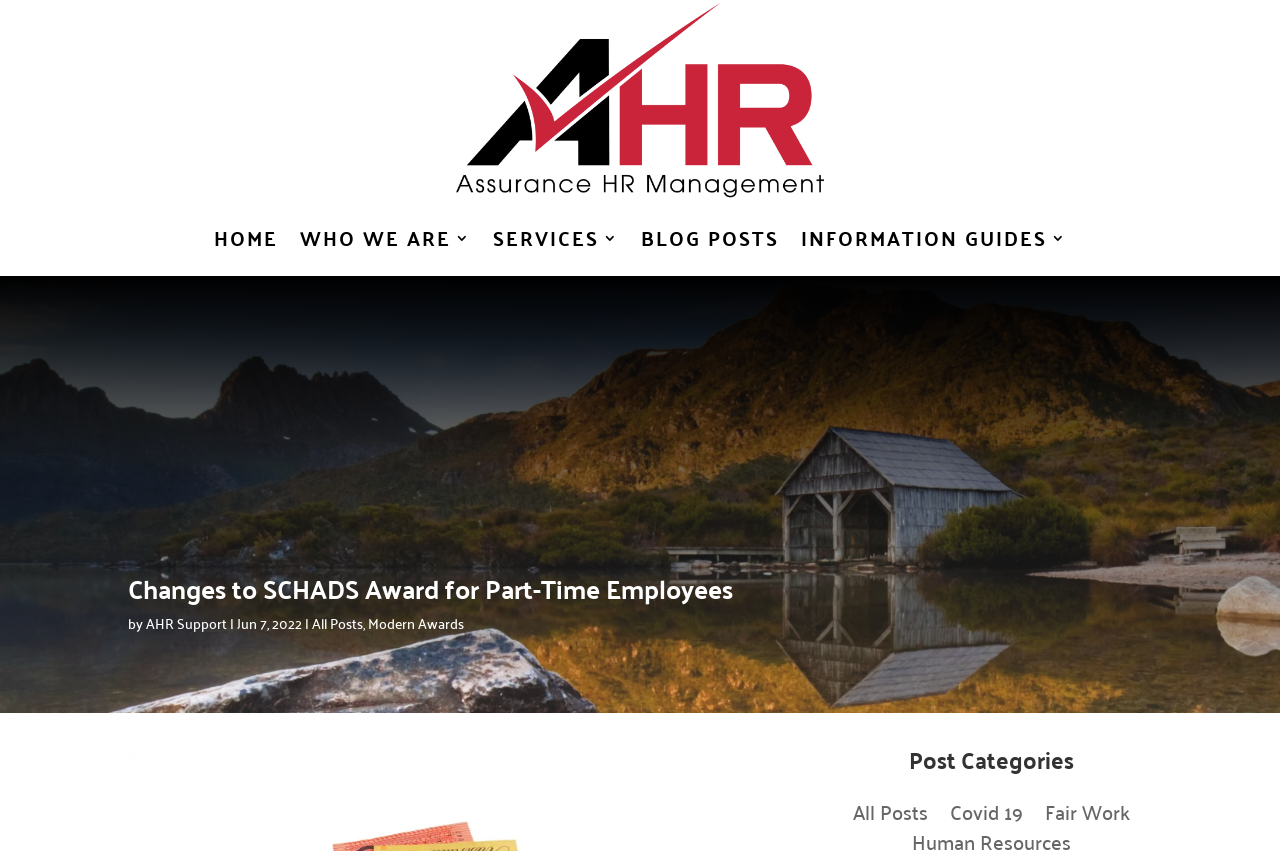Please identify the bounding box coordinates of the area that needs to be clicked to follow this instruction: "view blog posts".

[0.5, 0.235, 0.608, 0.324]